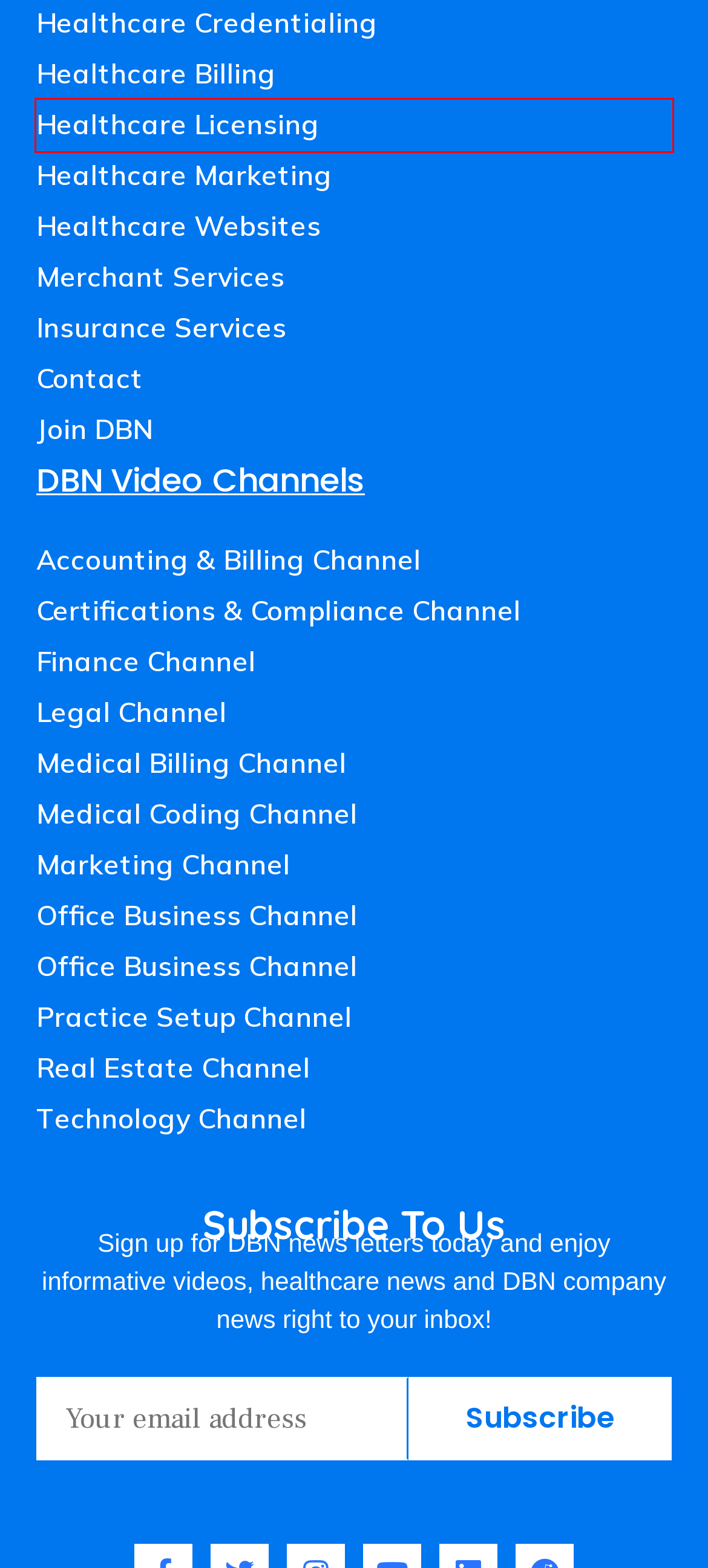Look at the screenshot of a webpage with a red bounding box and select the webpage description that best corresponds to the new page after clicking the element in the red box. Here are the options:
A. MEDICAL LICENSING SERVICE - Doctors Business Network
B. Legal Channel - Doctors Business Network
C. Medical Billing Channel - Doctors Business Network
D. Real Estate Channel - Doctors Business Network
E. Finance Channel - Doctors Business Network
F. Join DBN - Doctors Business Network
G. Healthcare Website Management - Doctors Business Network
H. HEALTHCARE MEDICAL BILLING - Doctors Business Network

A